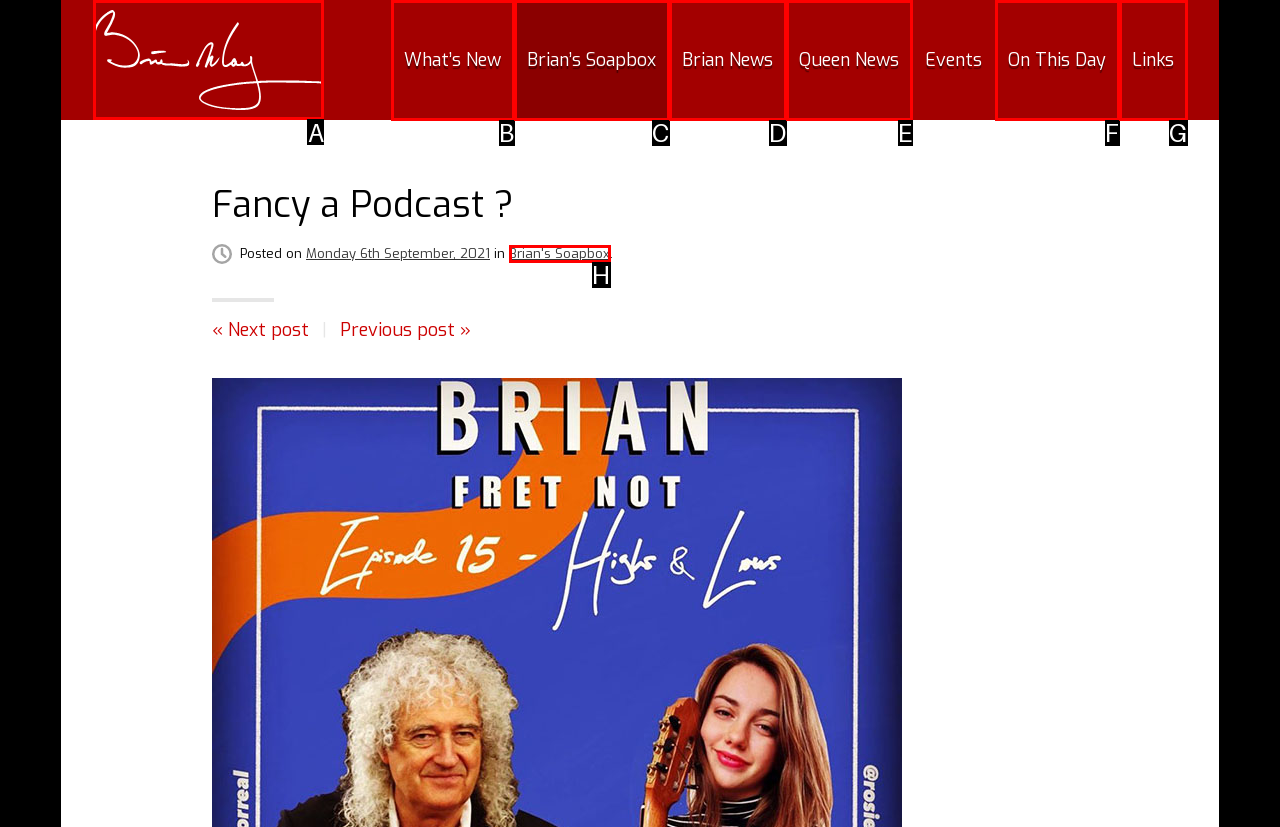What option should I click on to execute the task: visit the homepage? Give the letter from the available choices.

A